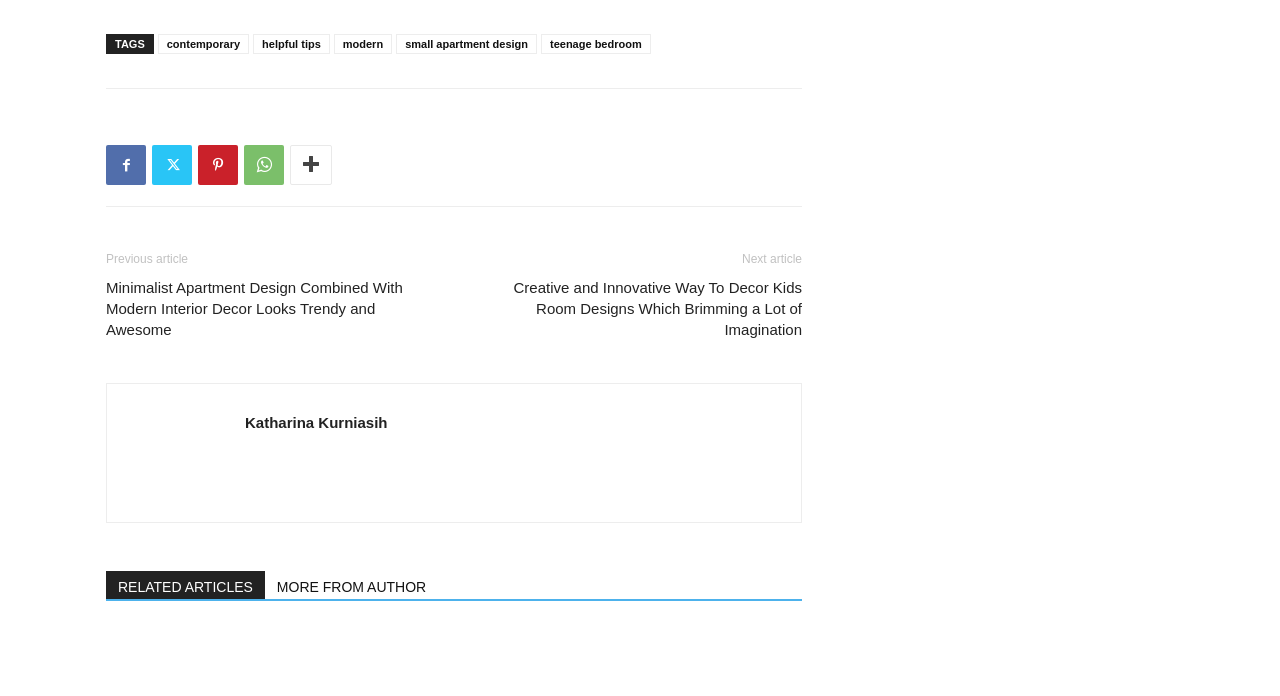Provide a one-word or short-phrase response to the question:
What is the text above the link 'Minimalist Apartment Design Combined With Modern Interior Decor Looks Trendy and Awesome'?

Previous article